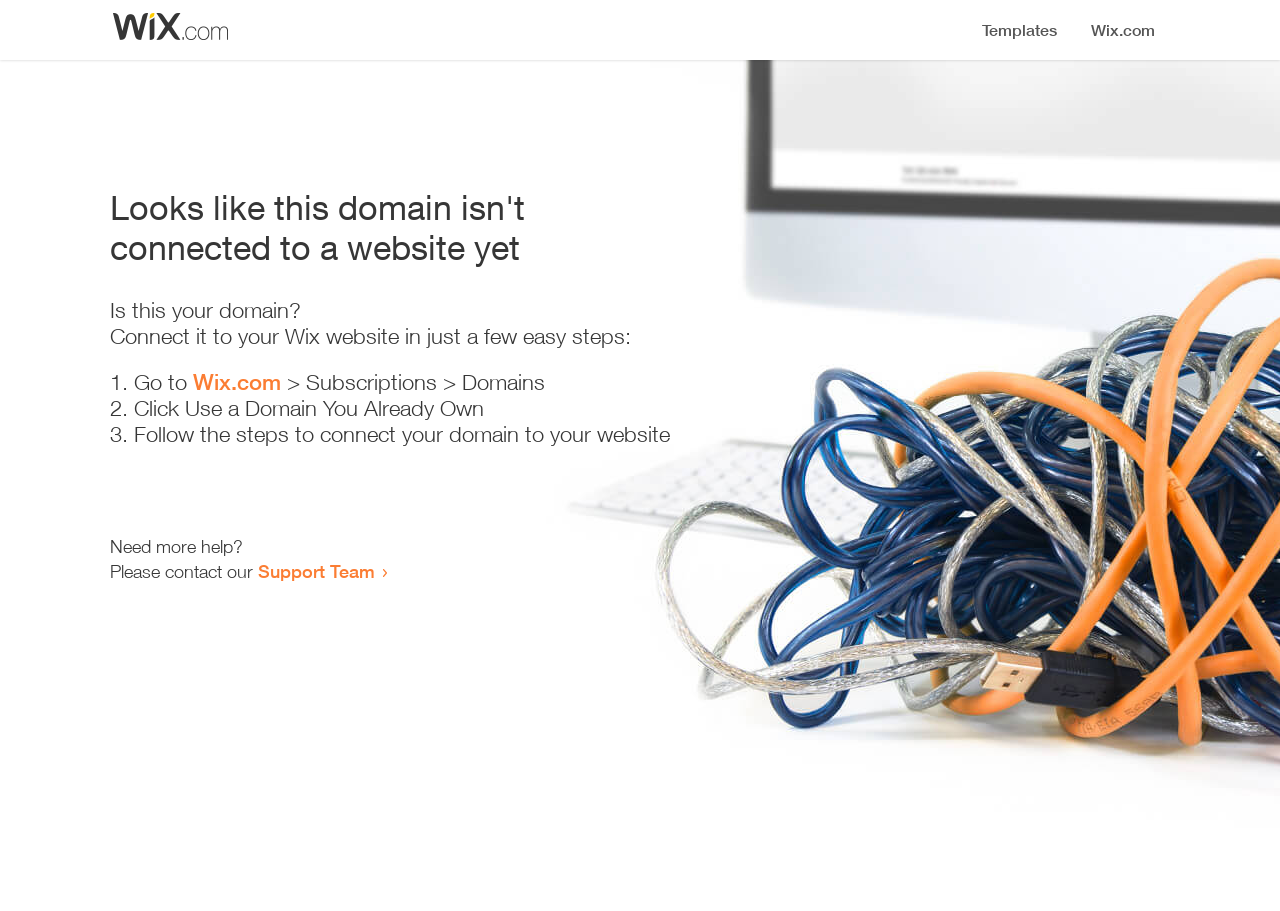Locate the bounding box of the UI element described in the following text: "Wix.com".

[0.151, 0.405, 0.22, 0.434]